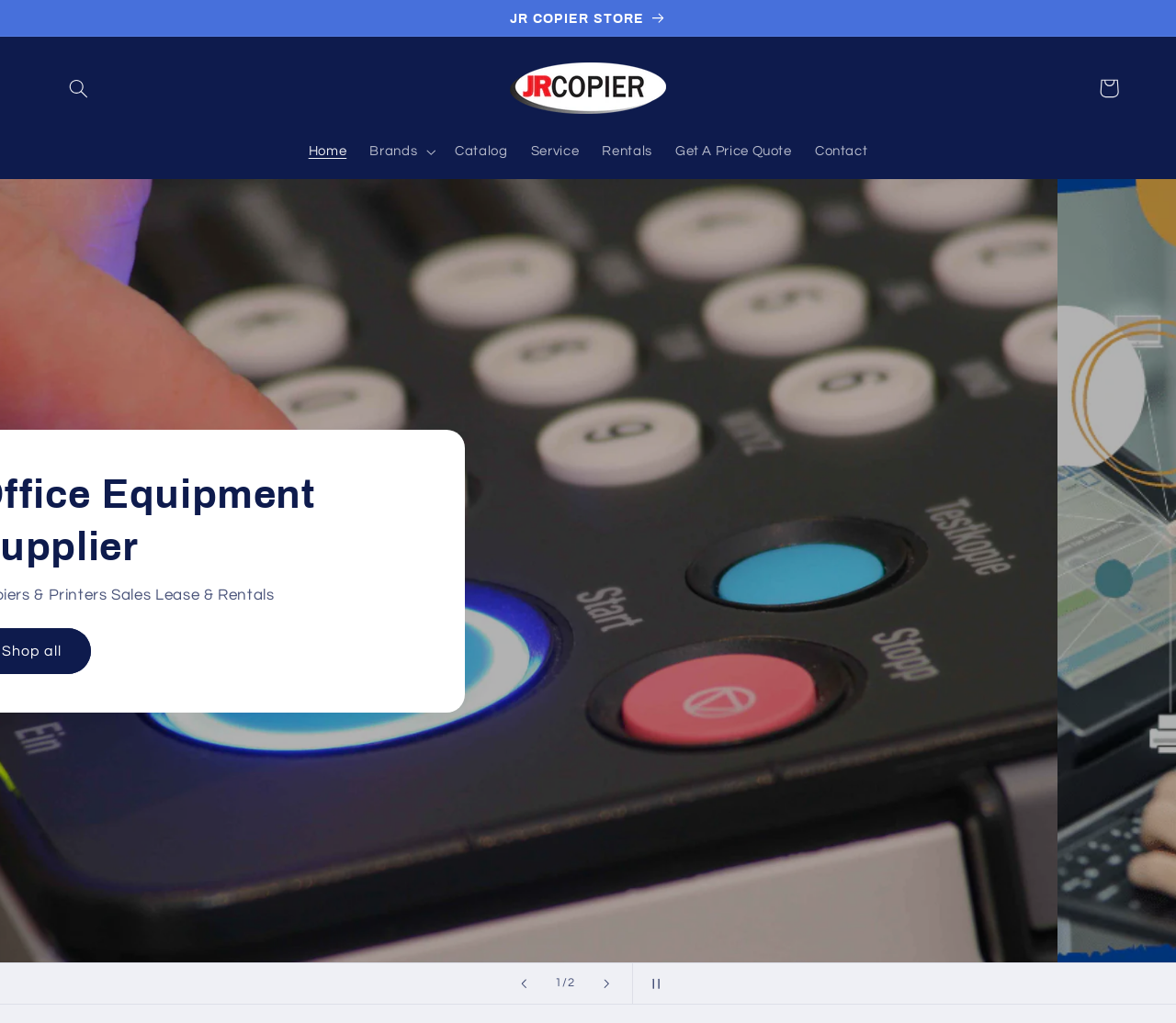Find and indicate the bounding box coordinates of the region you should select to follow the given instruction: "Search for something".

[0.049, 0.066, 0.085, 0.107]